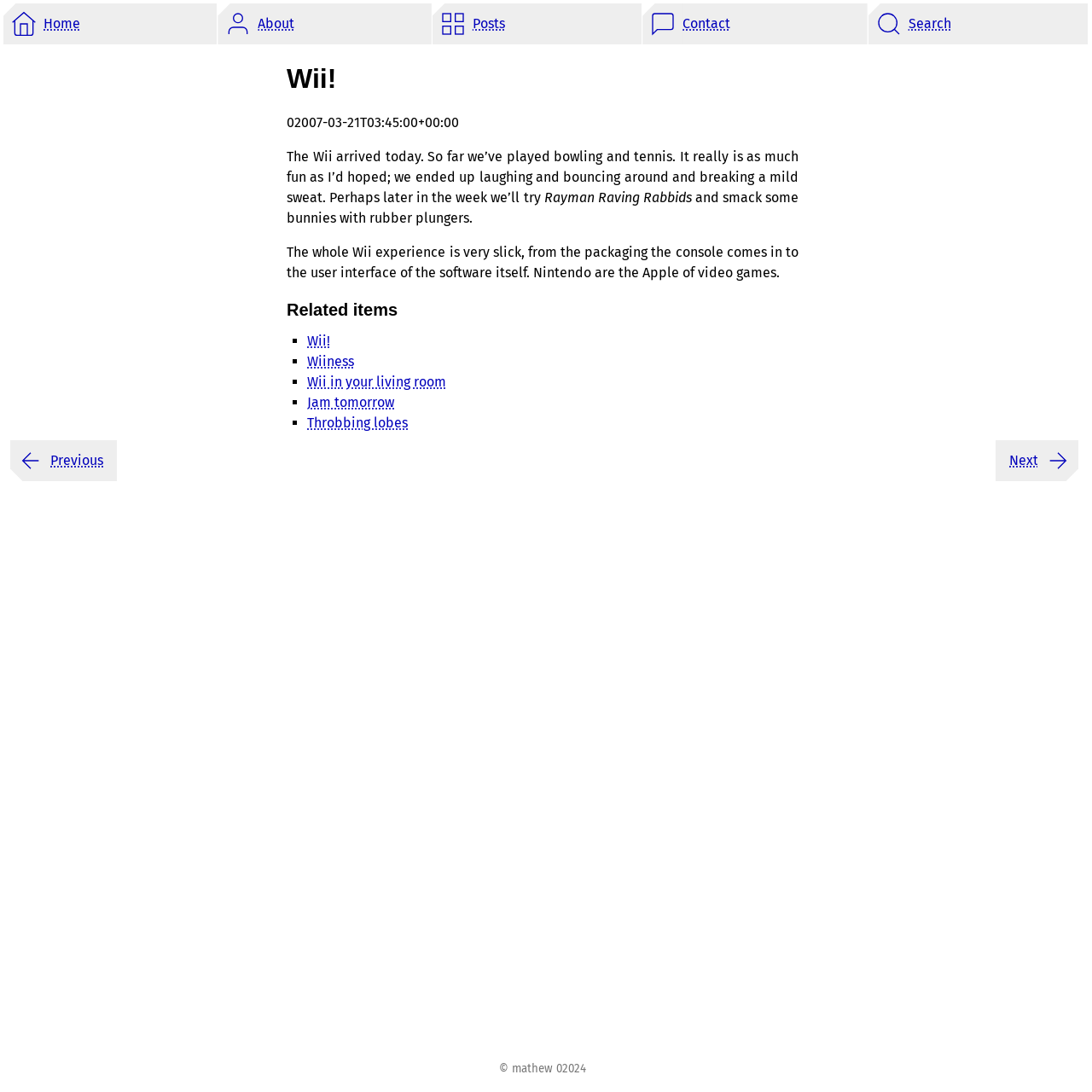What is the author's name?
Based on the image, answer the question with as much detail as possible.

The author's name is mentioned in the footer section of the webpage, where it says '© mathew'.